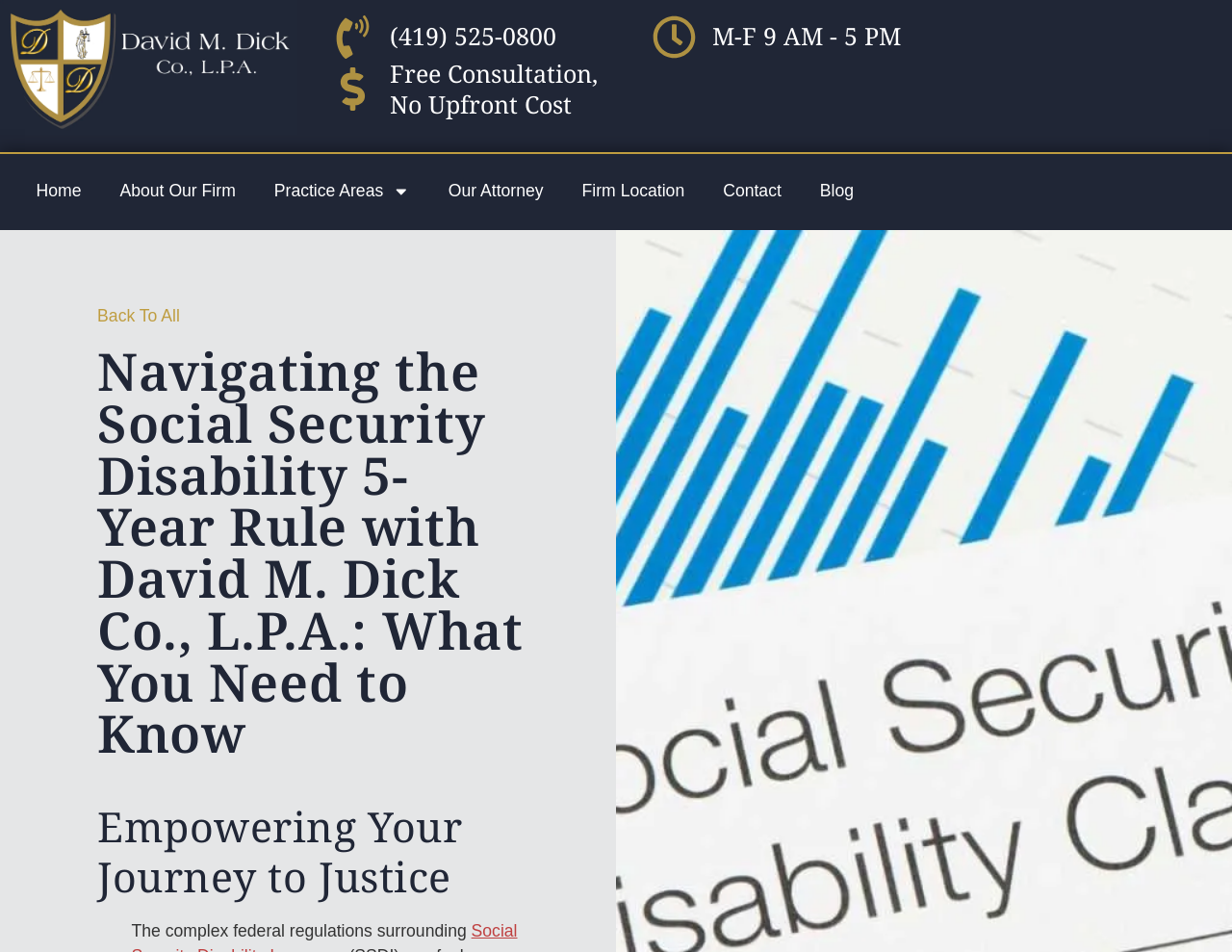Pinpoint the bounding box coordinates of the element you need to click to execute the following instruction: "Navigate to Home". The bounding box should be represented by four float numbers between 0 and 1, in the format [left, top, right, bottom].

[0.014, 0.179, 0.082, 0.223]